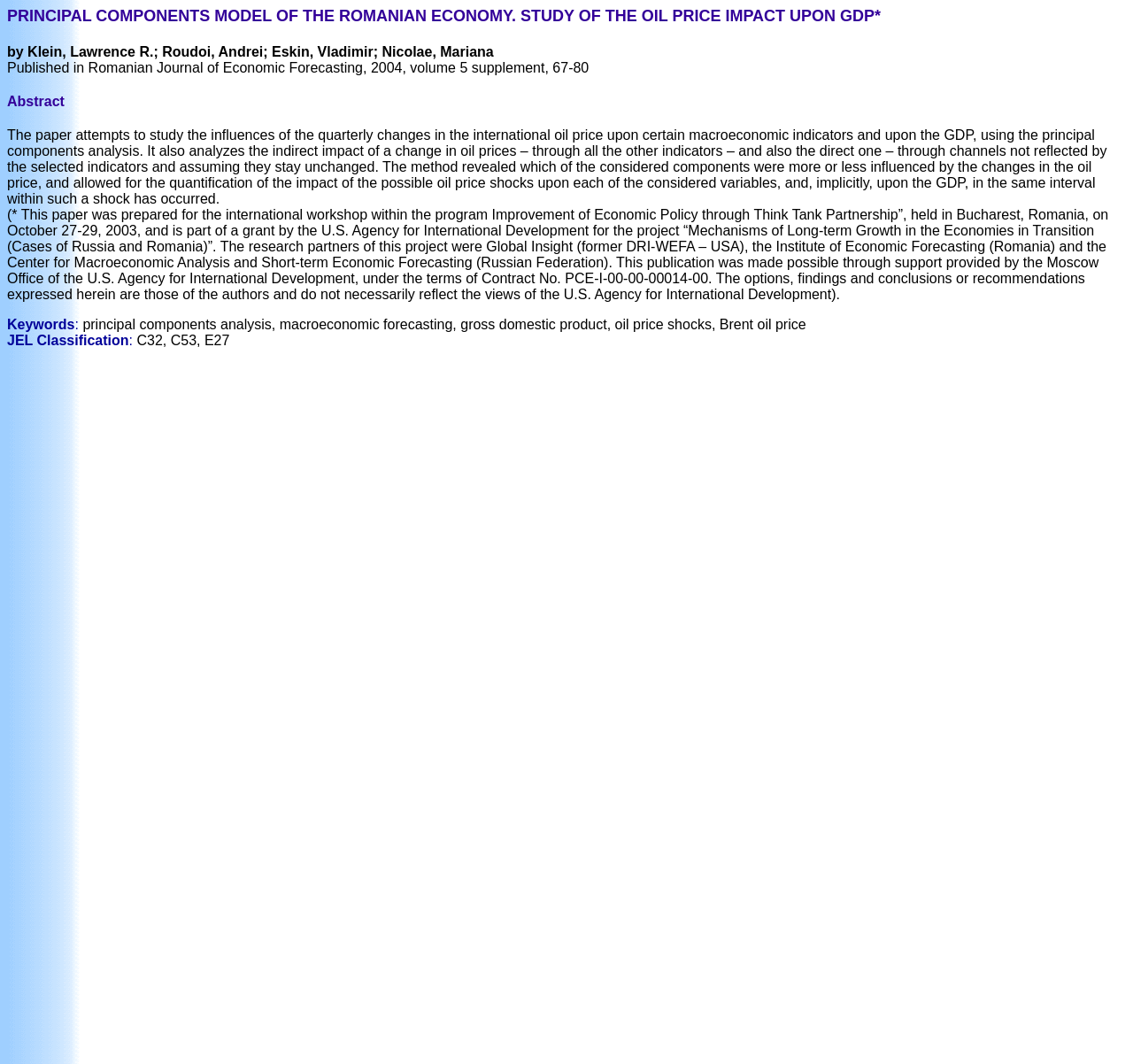Based on the image, please respond to the question with as much detail as possible:
What is the purpose of the principal components analysis?

The principal components analysis is used to study the influences of the quarterly changes in the international oil price upon certain macroeconomic indicators and upon the GDP, as stated in the abstract.